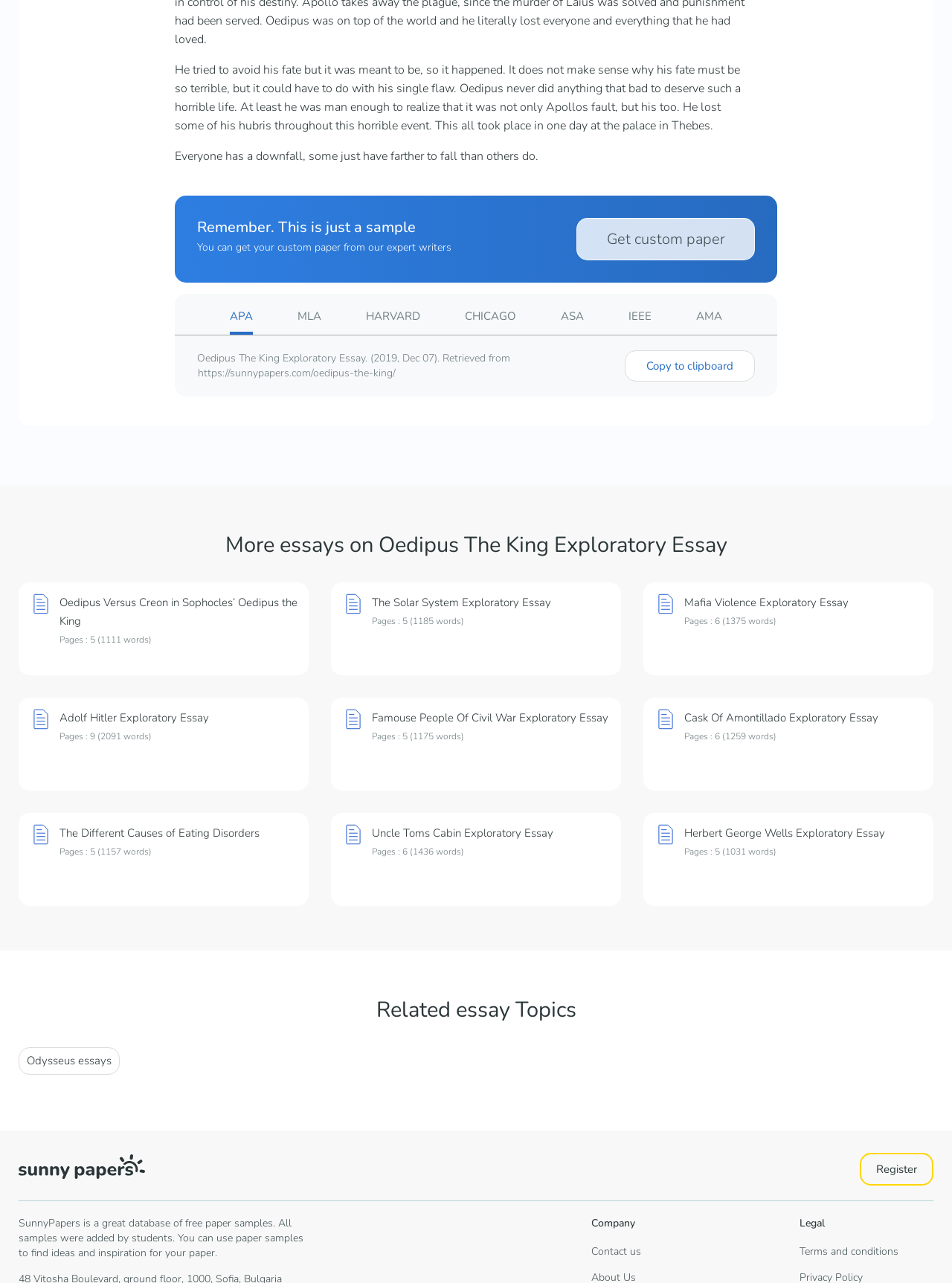Identify the bounding box coordinates for the region of the element that should be clicked to carry out the instruction: "Get custom paper". The bounding box coordinates should be four float numbers between 0 and 1, i.e., [left, top, right, bottom].

[0.605, 0.17, 0.793, 0.203]